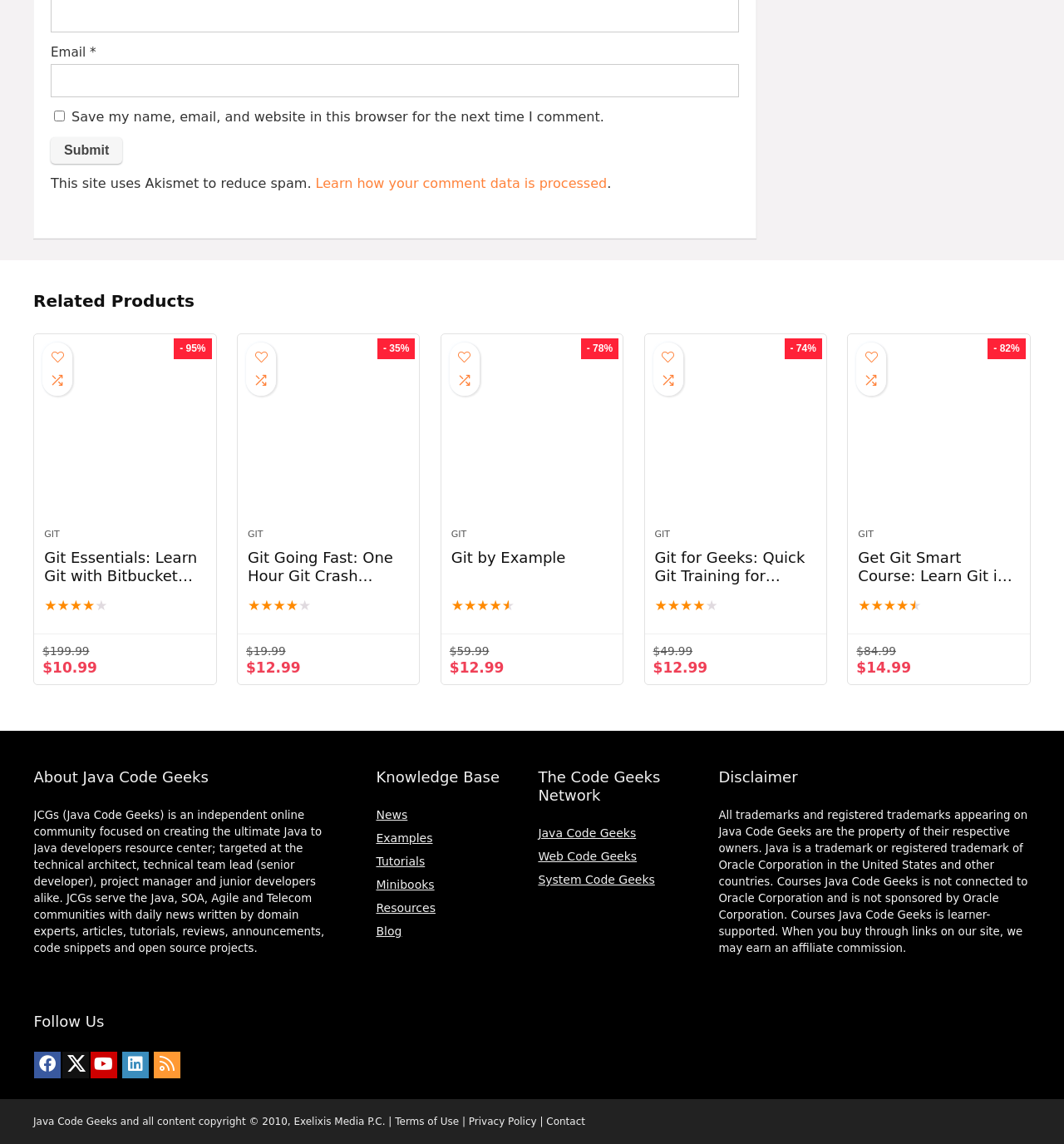Identify the bounding box coordinates for the region of the element that should be clicked to carry out the instruction: "Enter email". The bounding box coordinates should be four float numbers between 0 and 1, i.e., [left, top, right, bottom].

[0.048, 0.056, 0.695, 0.085]